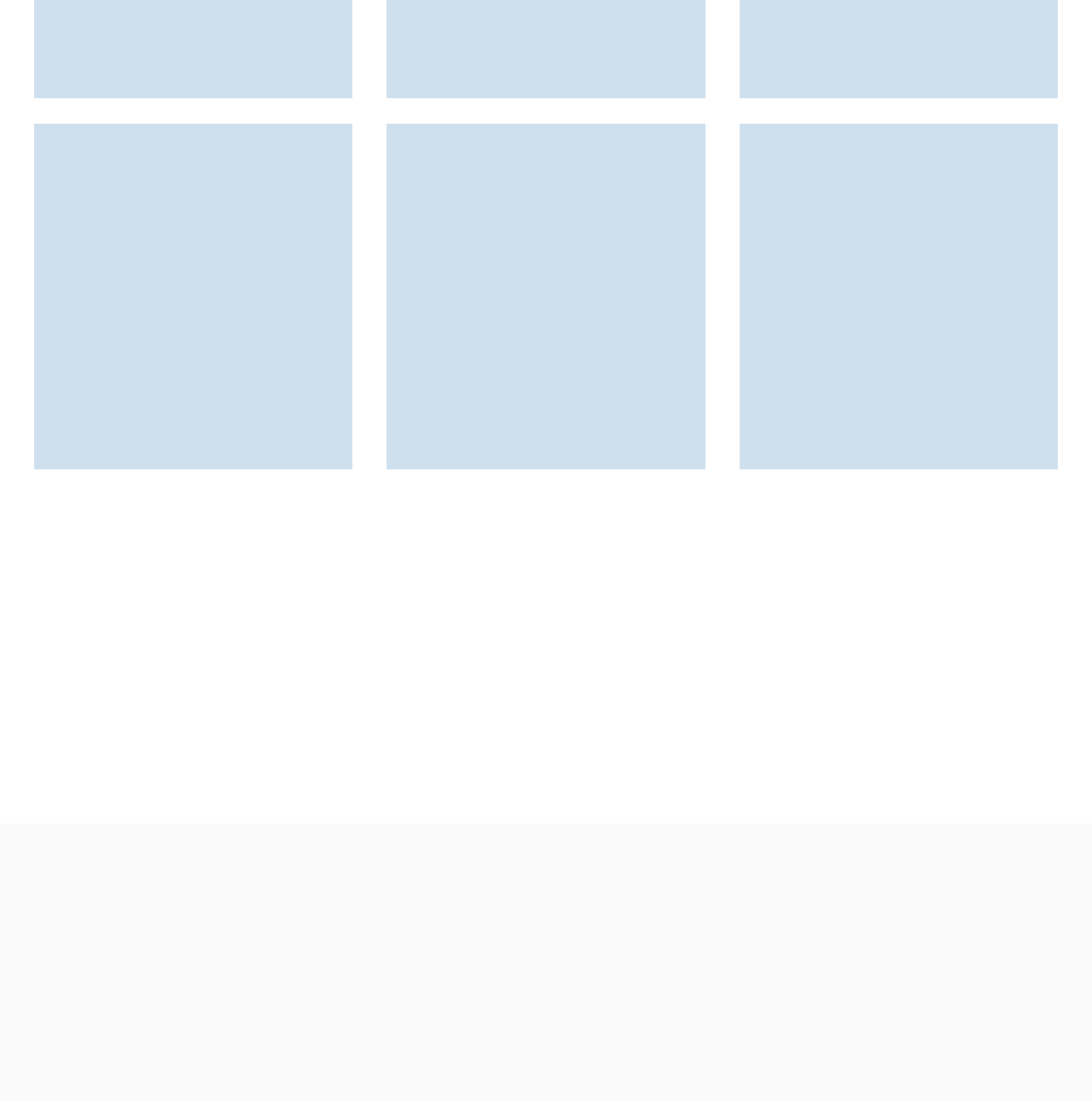Locate the UI element described by See latest edition here... and provide its bounding box coordinates. Use the format (top-left x, top-left y, bottom-right x, bottom-right y) with all values as floating point numbers between 0 and 1.

[0.385, 0.237, 0.516, 0.254]